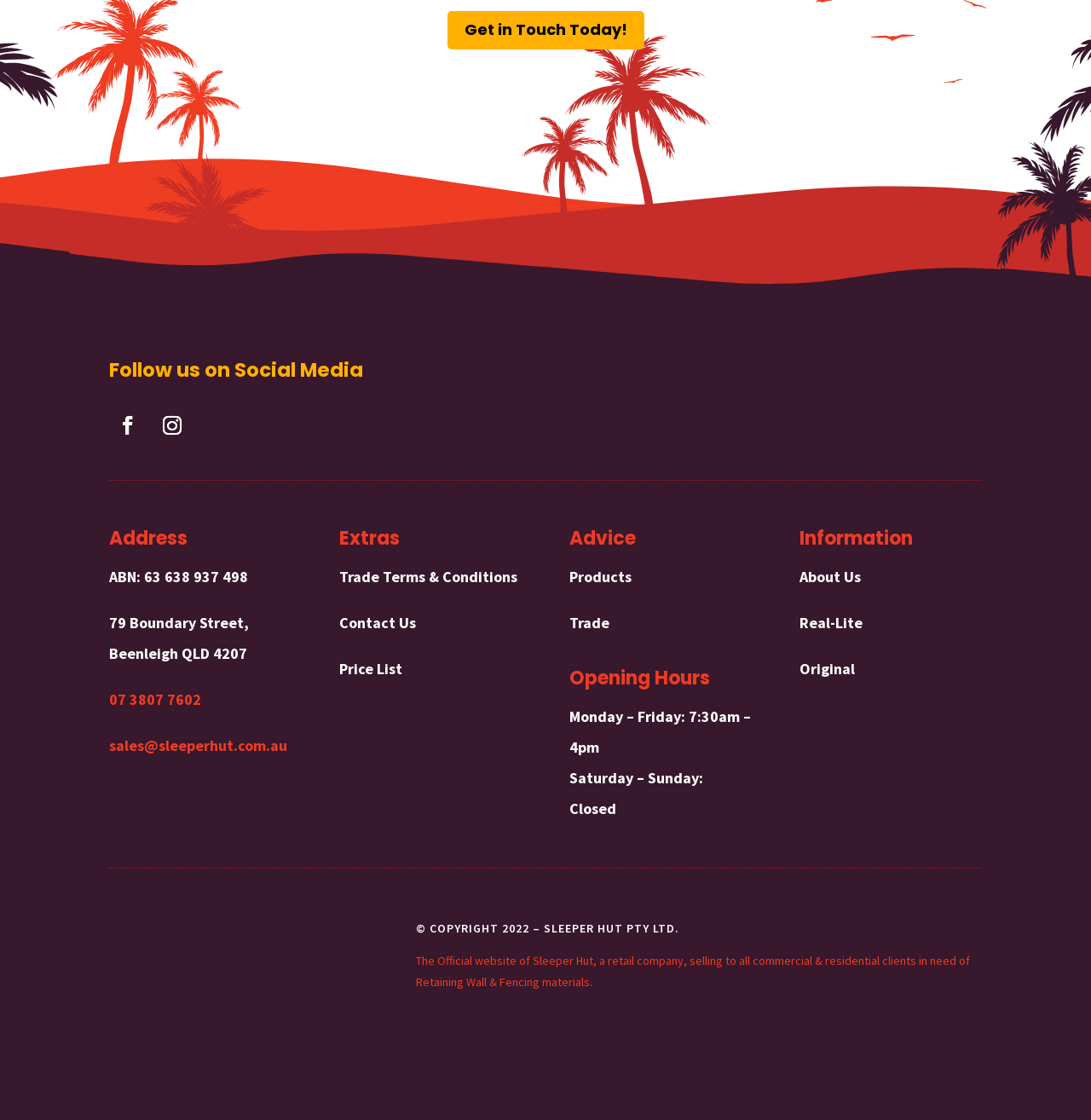Identify the bounding box coordinates for the region to click in order to carry out this instruction: "View contact information". Provide the coordinates using four float numbers between 0 and 1, formatted as [left, top, right, bottom].

[0.1, 0.506, 0.227, 0.524]